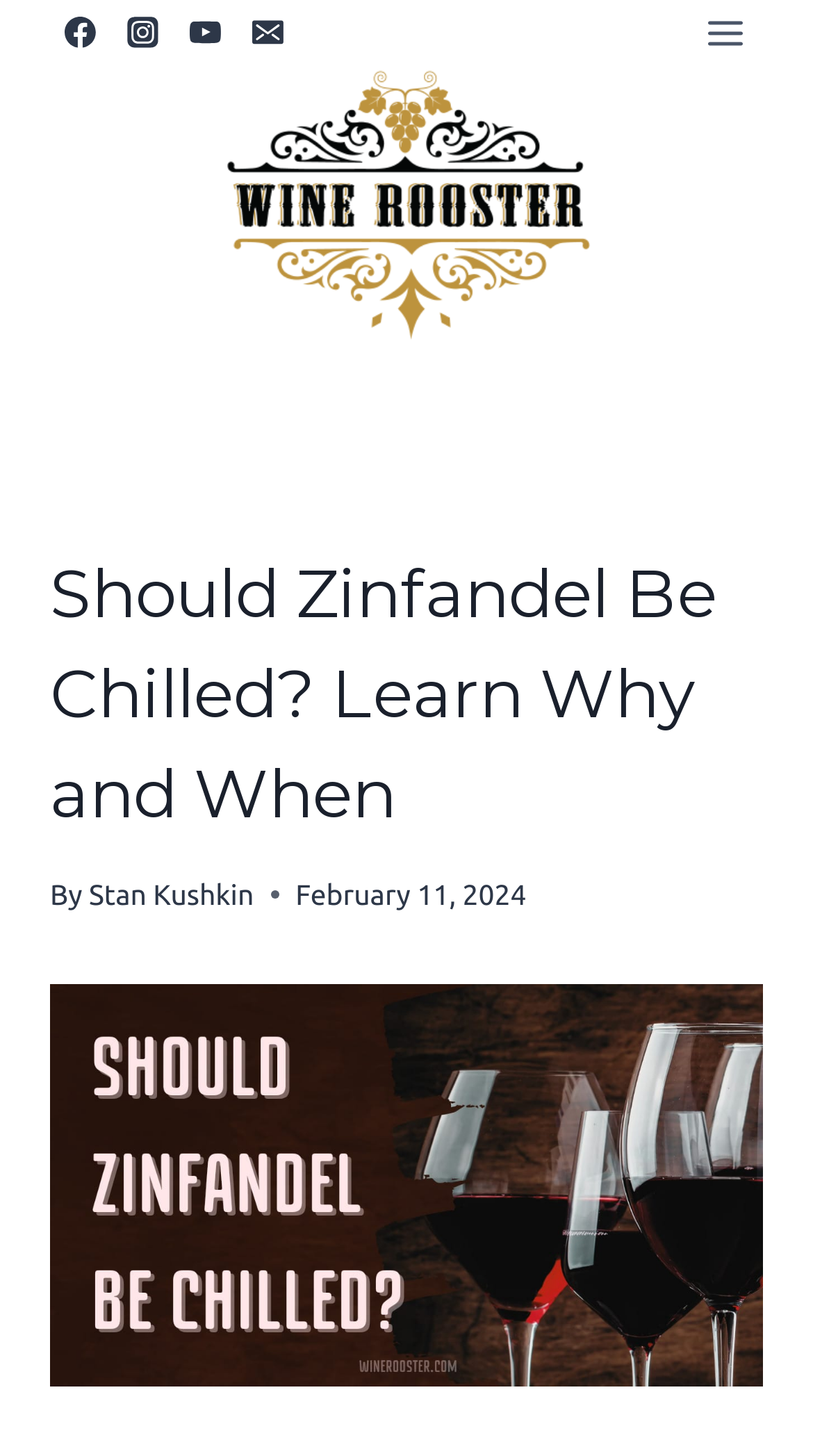Is the menu expanded?
Using the visual information, respond with a single word or phrase.

No